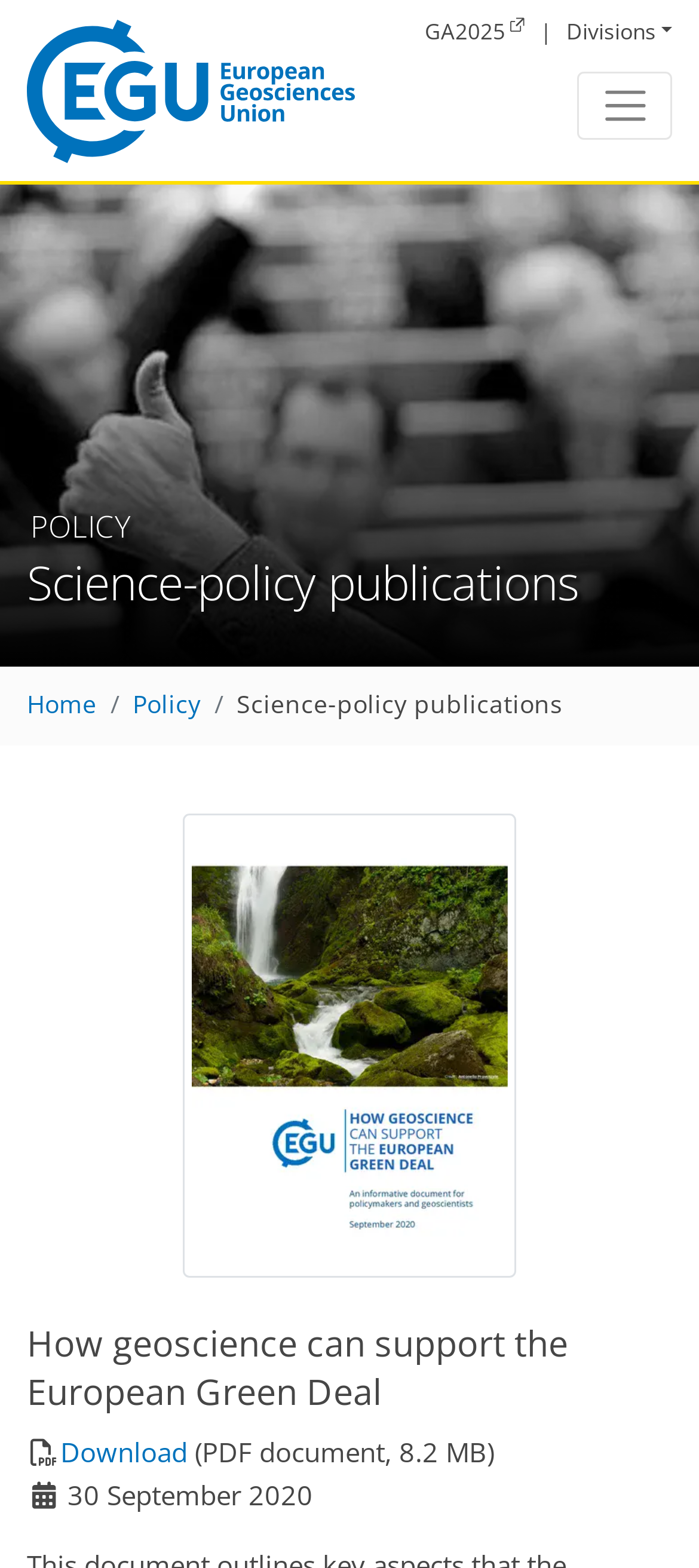What is the title of the publication?
Using the information from the image, answer the question thoroughly.

I found a heading element with the text 'How geoscience can support the European Green Deal' which is a child of the 'breadcrumb' navigation element. This heading is likely the title of the publication.